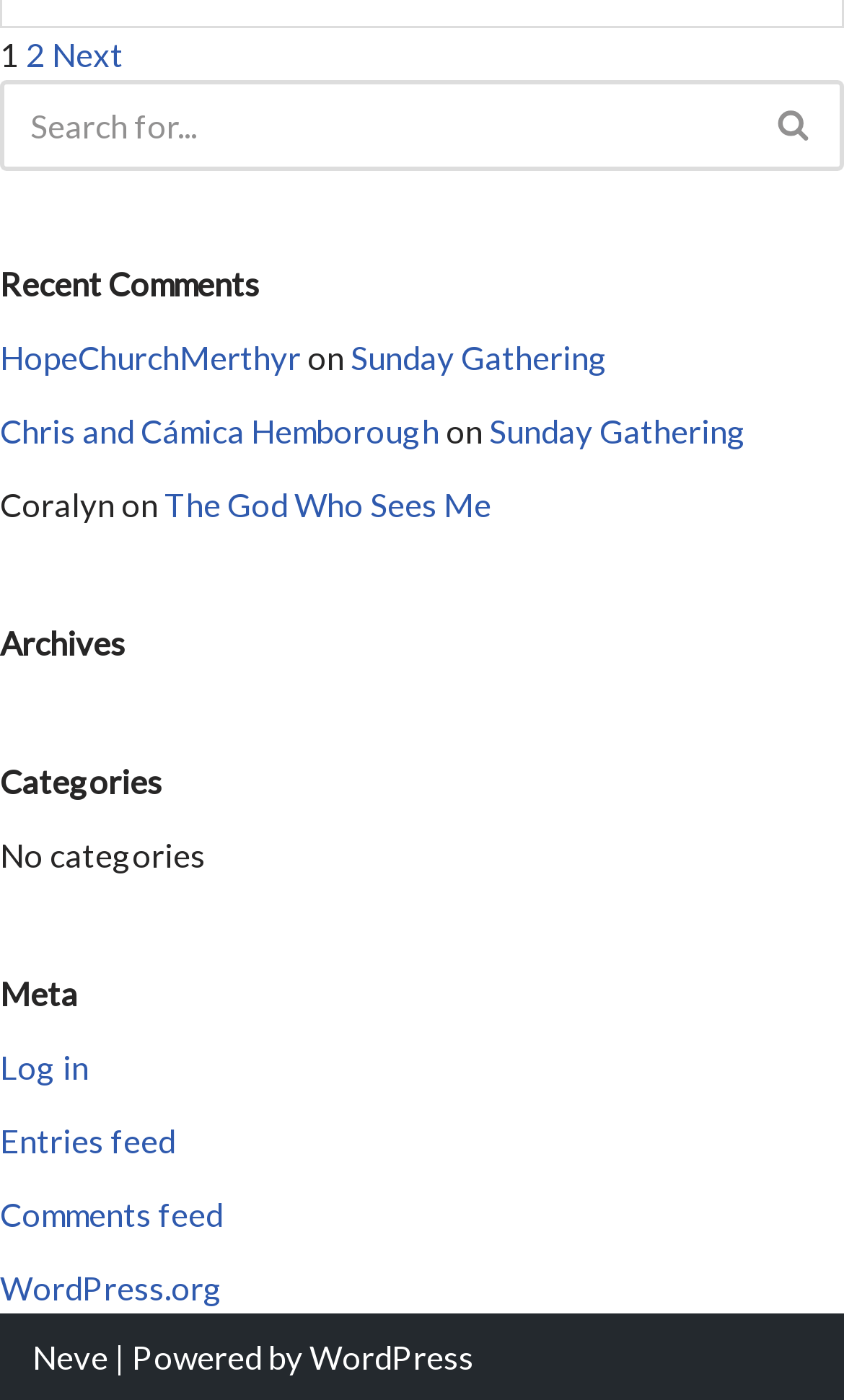Please identify the bounding box coordinates of the clickable element to fulfill the following instruction: "Log in". The coordinates should be four float numbers between 0 and 1, i.e., [left, top, right, bottom].

[0.0, 0.748, 0.105, 0.776]